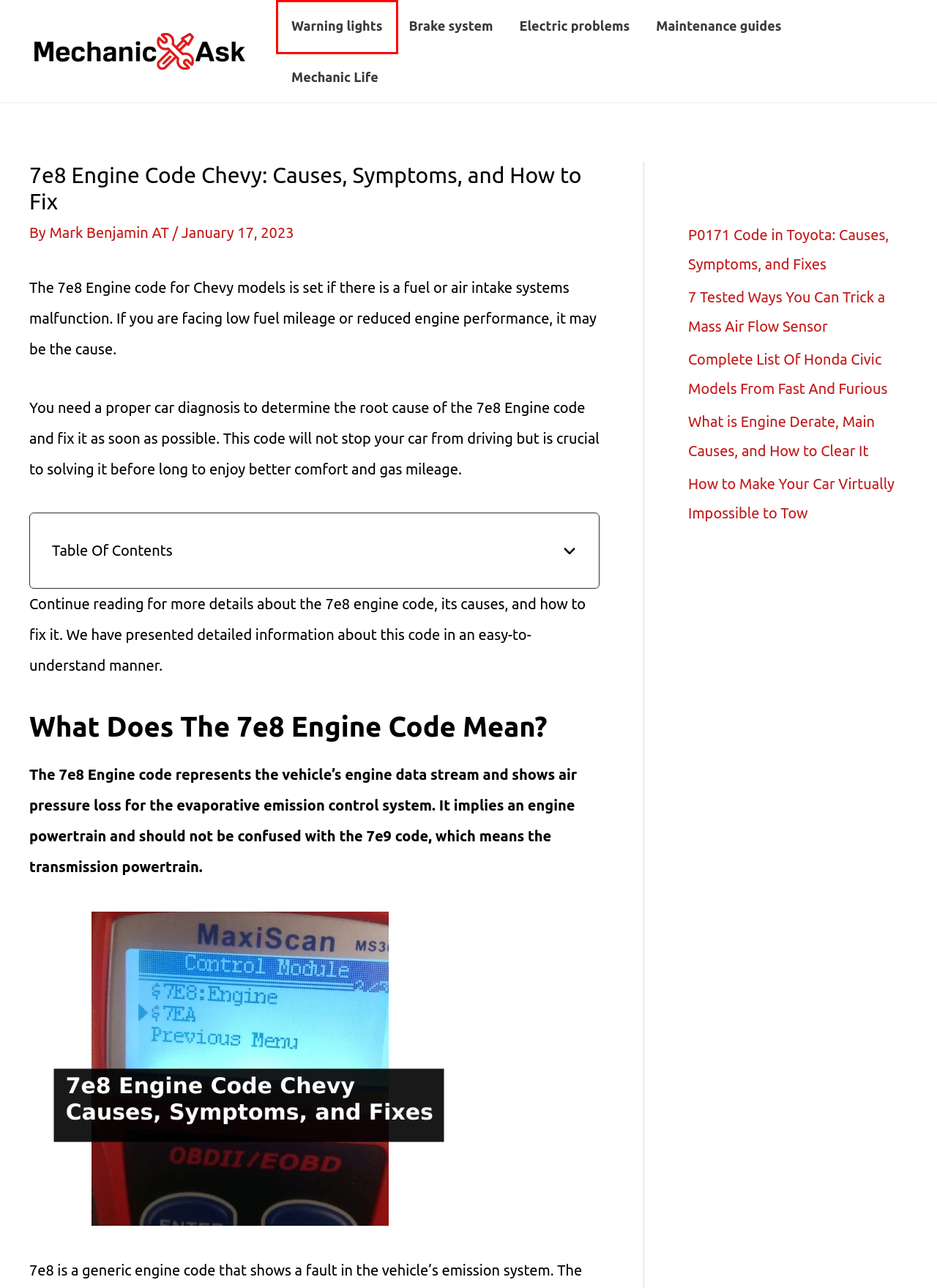Examine the screenshot of the webpage, which includes a red bounding box around an element. Choose the best matching webpage description for the page that will be displayed after clicking the element inside the red bounding box. Here are the candidates:
A. Electric problems - Mechanic Ask
B. Automotive Repair Guides - Mechanic Ask
C. 7 Tested Ways You Can Trick a Mass Air Flow Sensor - Mechanic Ask
D. P0171 Code in Toyota: Causes, Symptoms, and Fixes - Mechanic Ask
E. Guides - Mechanic Ask
F. Mark Benjamin AT - Mechanic Ask
G. Warning lights - Mechanic Ask
H. What is Engine Derate, Main Causes, and How to Clear It - Mechanic Ask

G